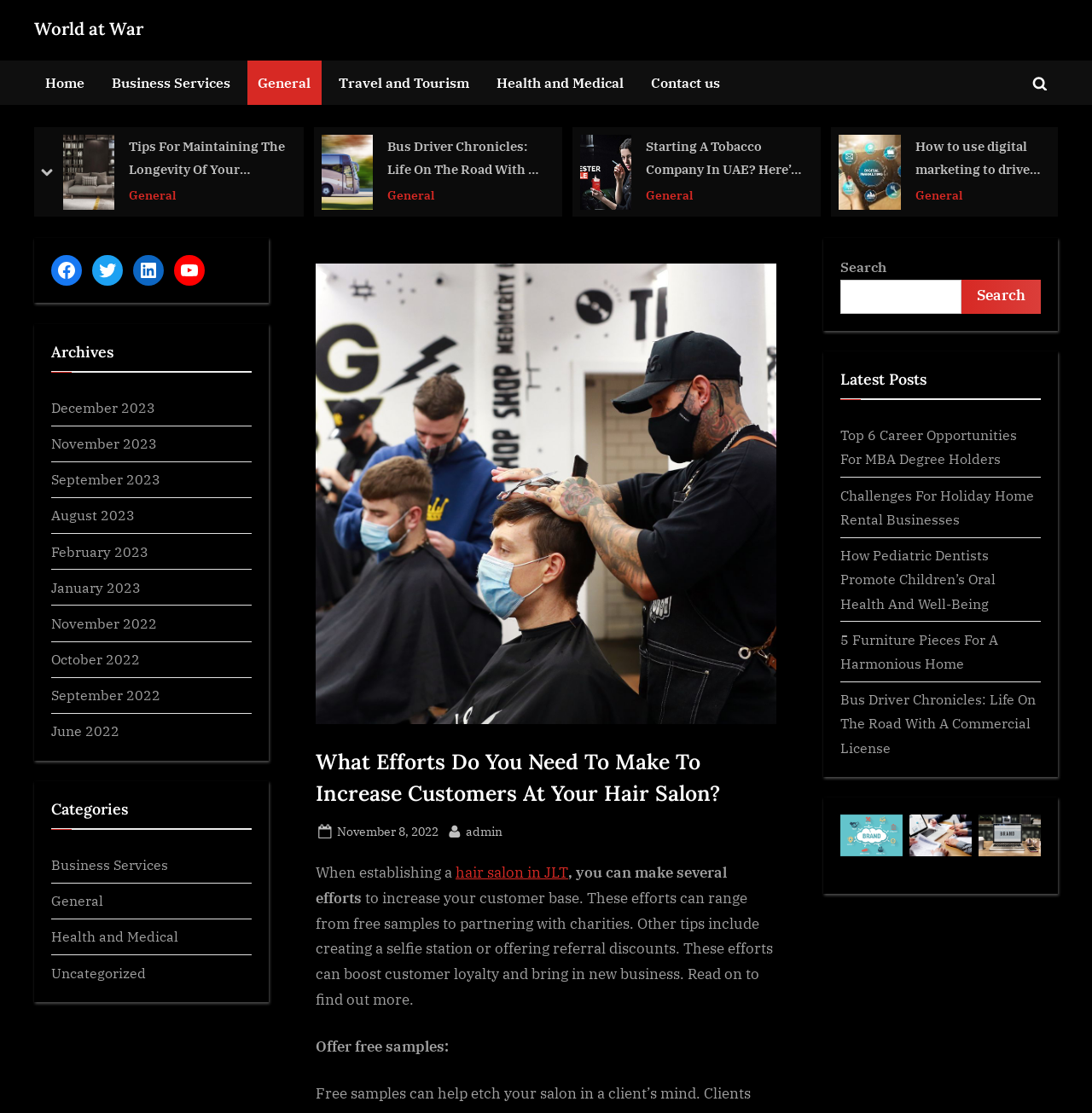How many social media links are present in the webpage?
By examining the image, provide a one-word or phrase answer.

4